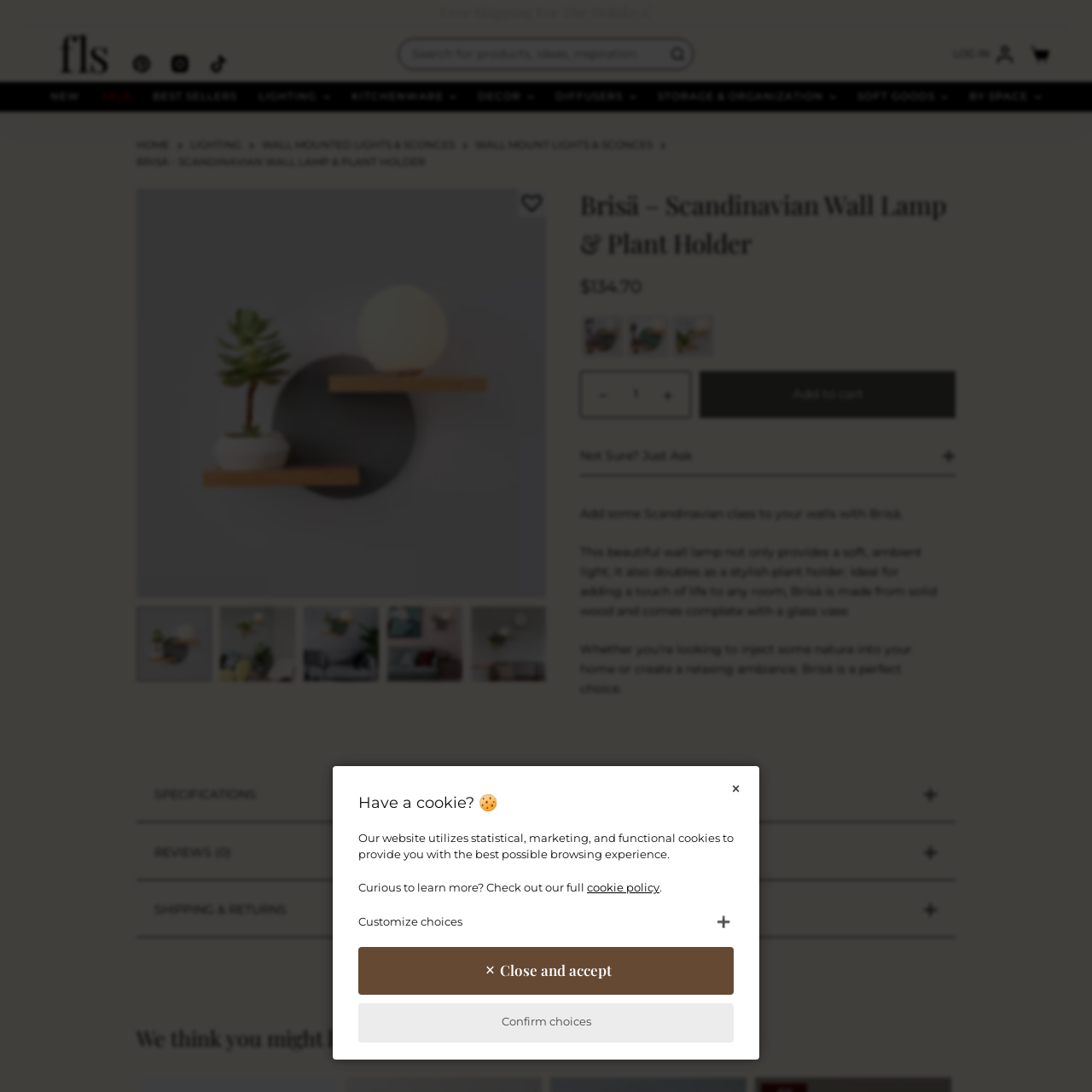Analyze the image encased in the red boundary, What is the purpose of the built-in holder?
 Respond using a single word or phrase.

For plants